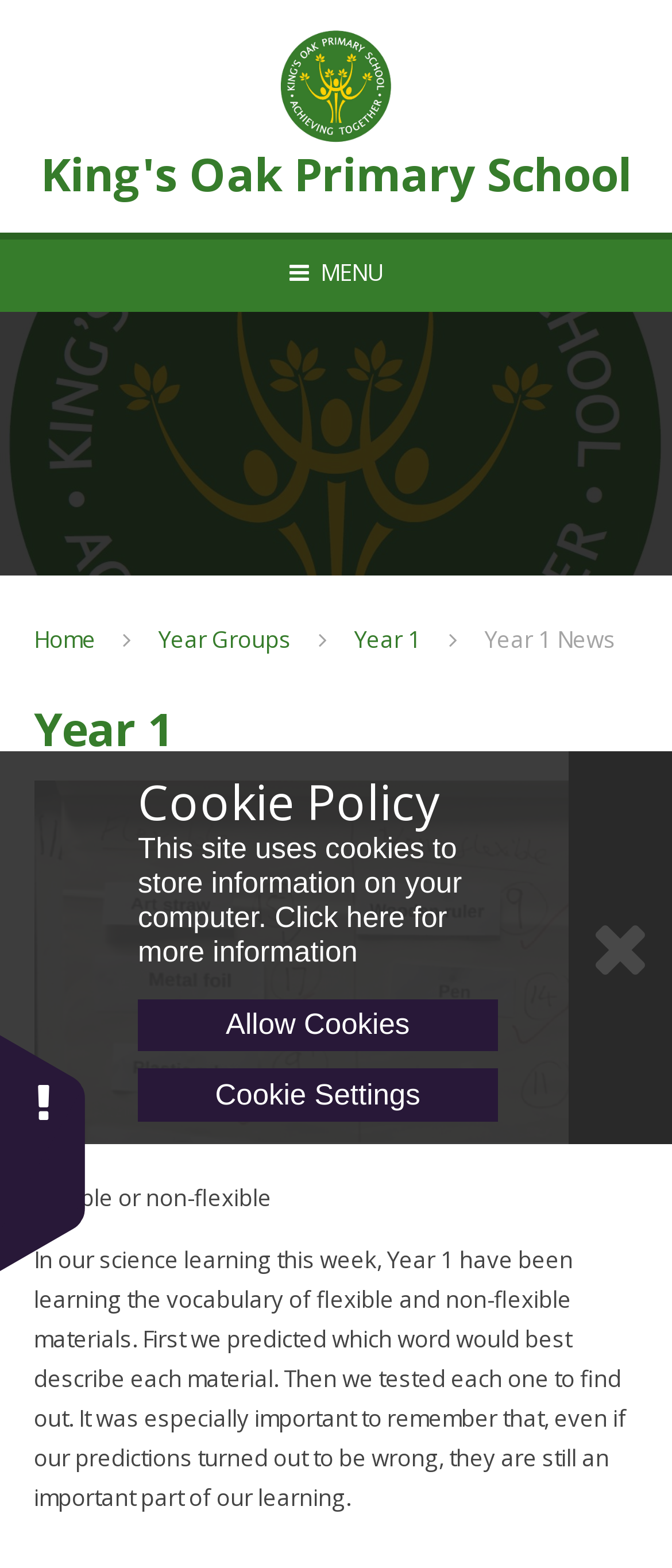Provide the bounding box coordinates for the UI element described in this sentence: "Year 1 News". The coordinates should be four float values between 0 and 1, i.e., [left, top, right, bottom].

[0.722, 0.398, 0.917, 0.418]